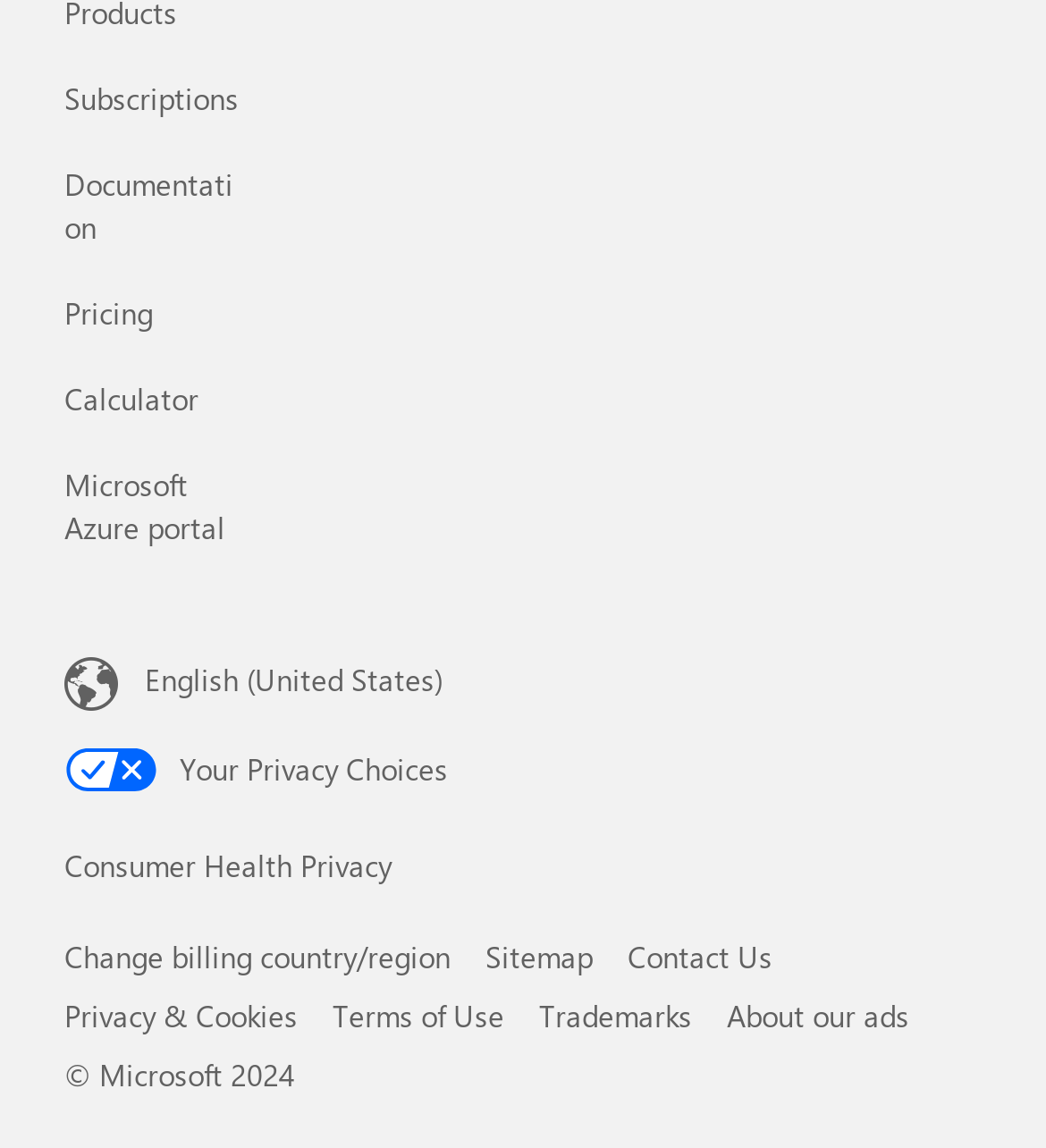Please identify the bounding box coordinates of the element that needs to be clicked to execute the following command: "Go to Subscriptions". Provide the bounding box using four float numbers between 0 and 1, formatted as [left, top, right, bottom].

[0.062, 0.069, 0.228, 0.104]